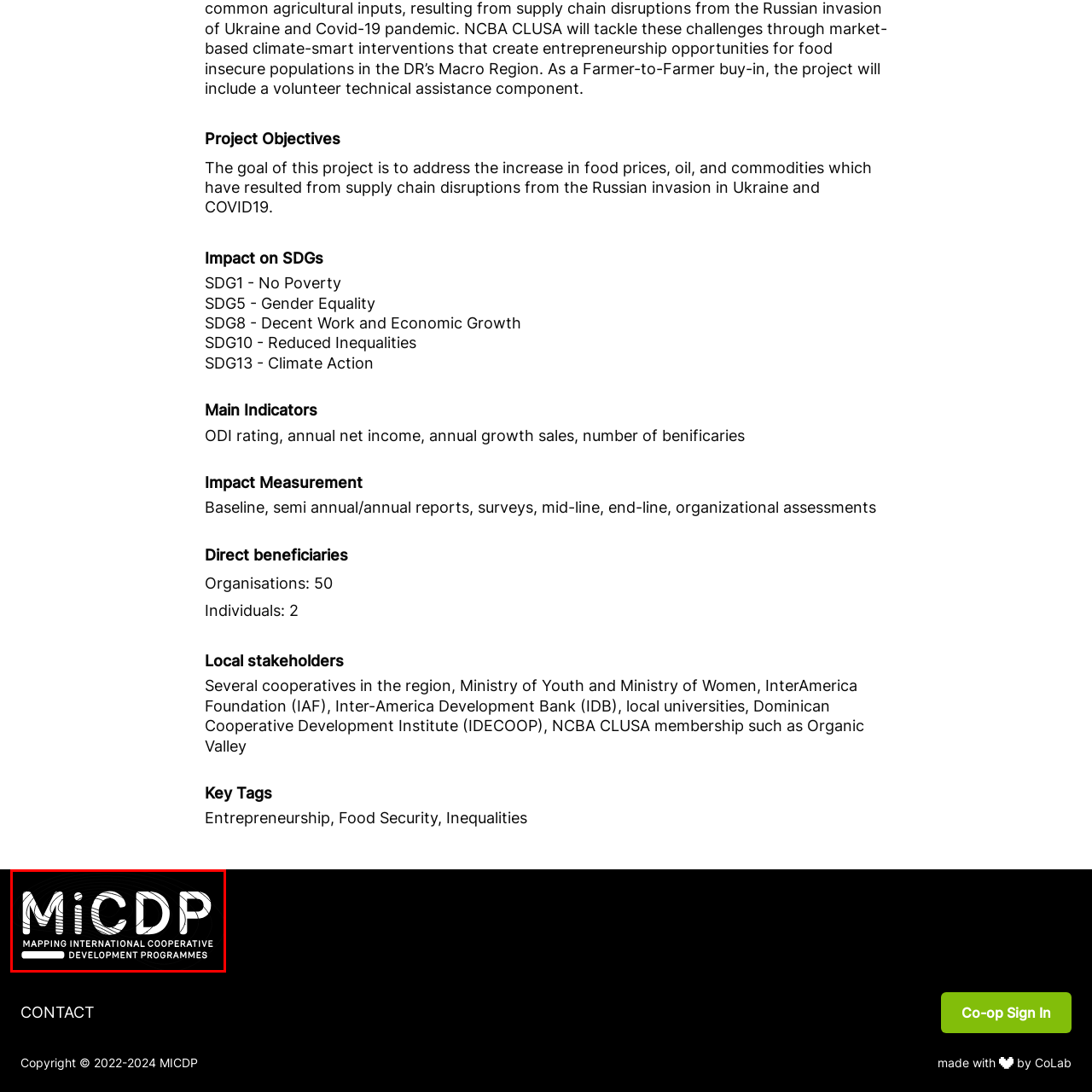View the image inside the red box and answer the question briefly with a word or phrase:
What is the font style of the acronym 'MiCDP'?

Bold, modern